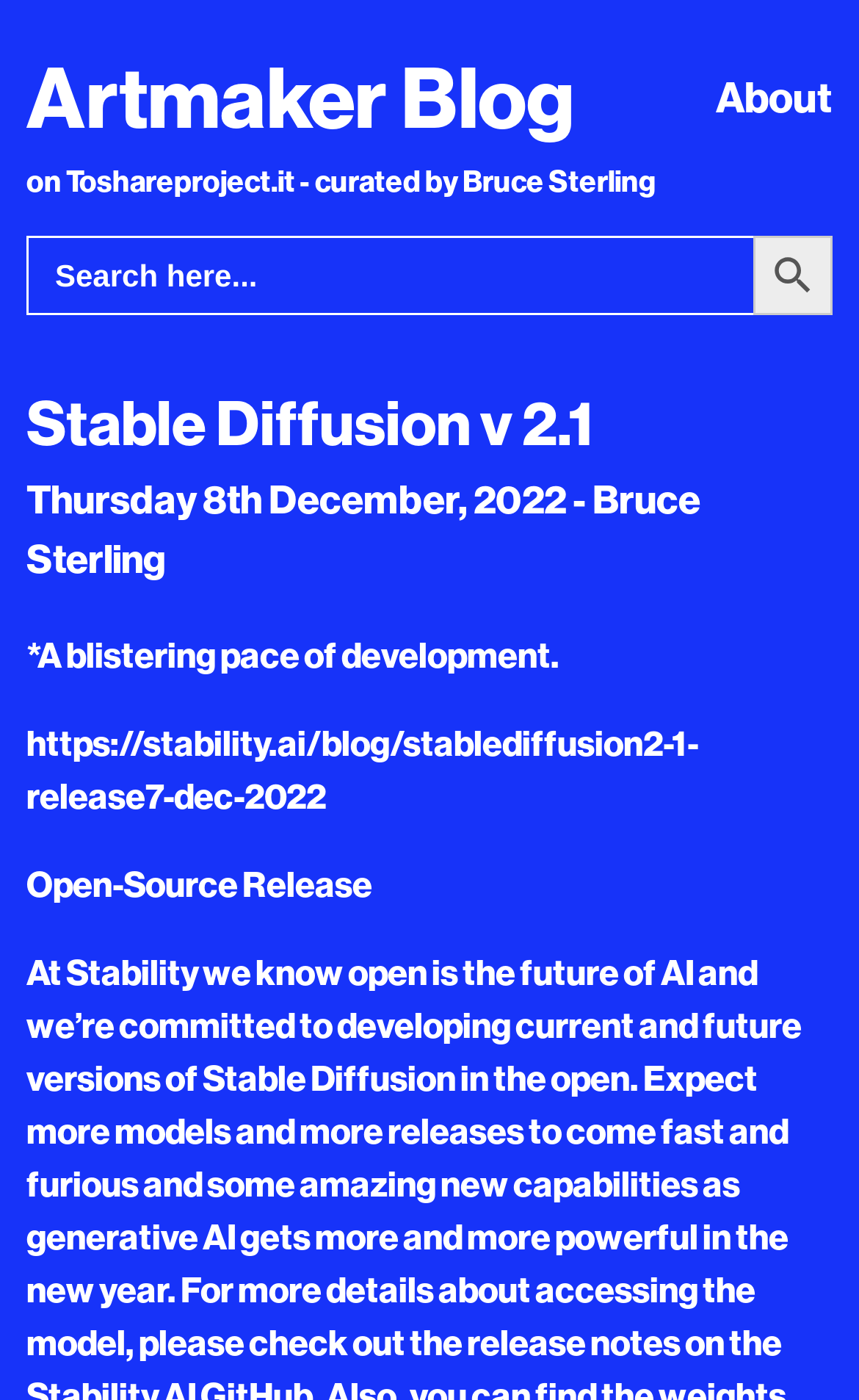Provide a one-word or brief phrase answer to the question:
Is the webpage part of a blog?

Yes